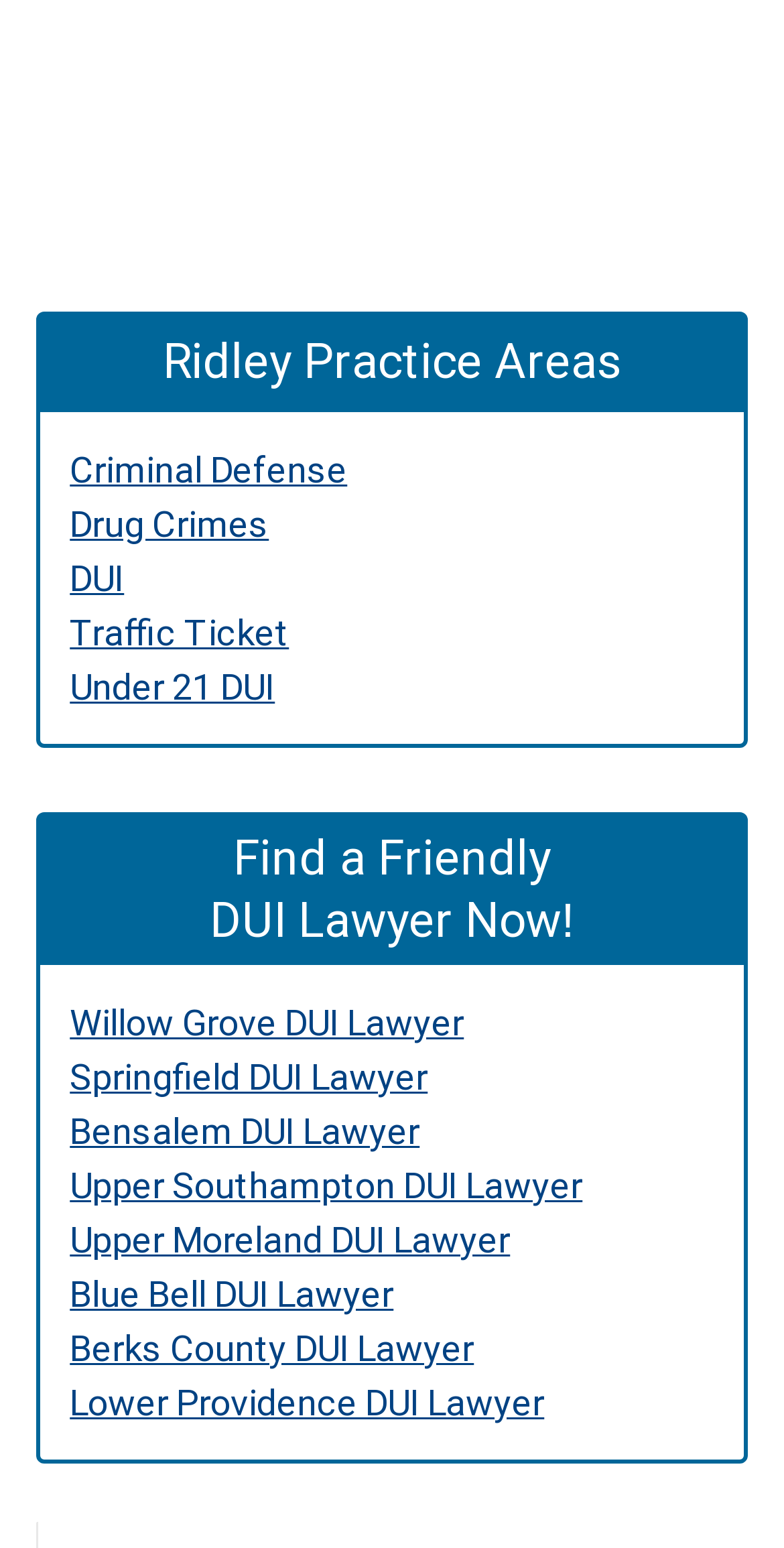How many locations are listed for DUI lawyers?
Based on the image, give a concise answer in the form of a single word or short phrase.

9